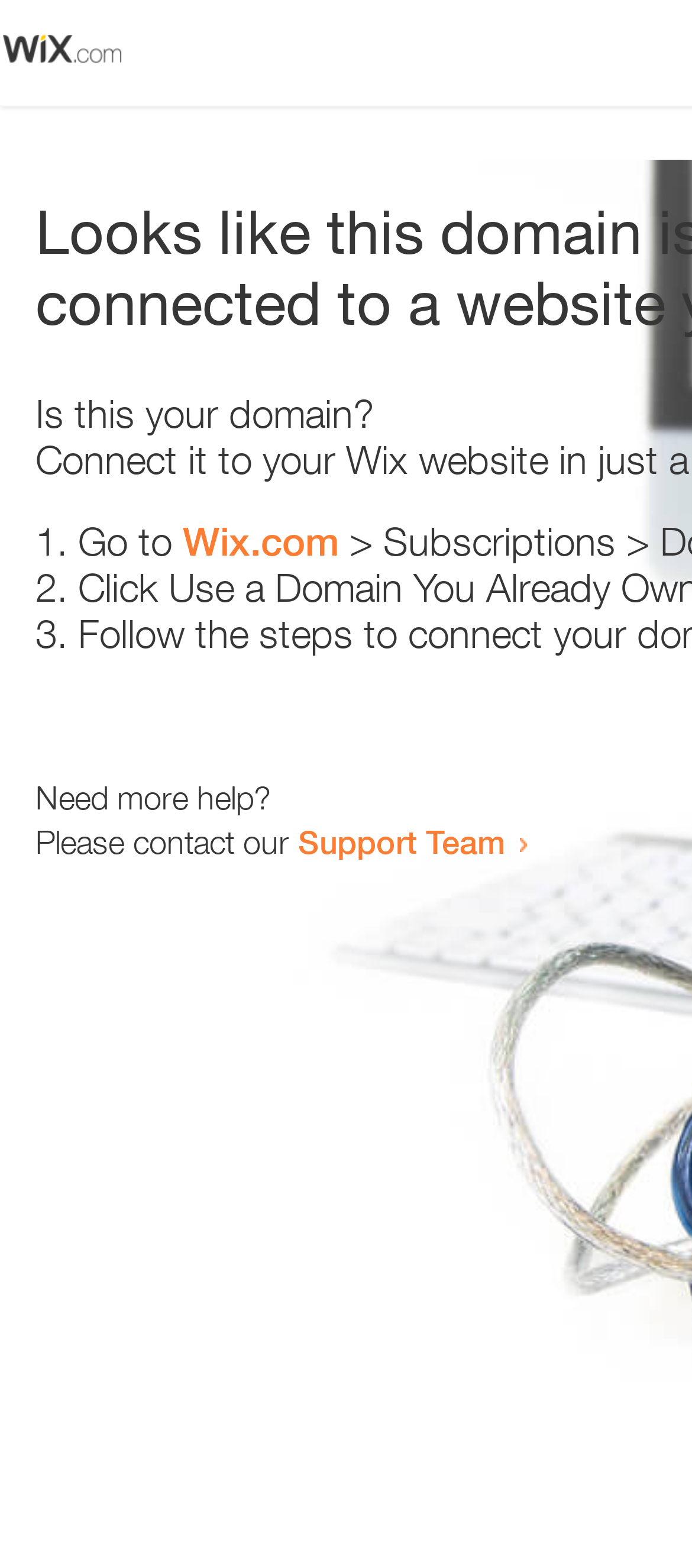Write an extensive caption that covers every aspect of the webpage.

The webpage appears to be an error page, with a small image at the top left corner. Below the image, there is a heading that reads "Is this your domain?" centered on the page. 

Underneath the heading, there is a numbered list with three items. The first item starts with "1." and is followed by the text "Go to" and a link to "Wix.com". The second item starts with "2." and the third item starts with "3.", but their contents are not specified. 

At the bottom of the page, there is a section that provides additional help options. It starts with the text "Need more help?" followed by a sentence "Please contact our" and a link to the "Support Team".